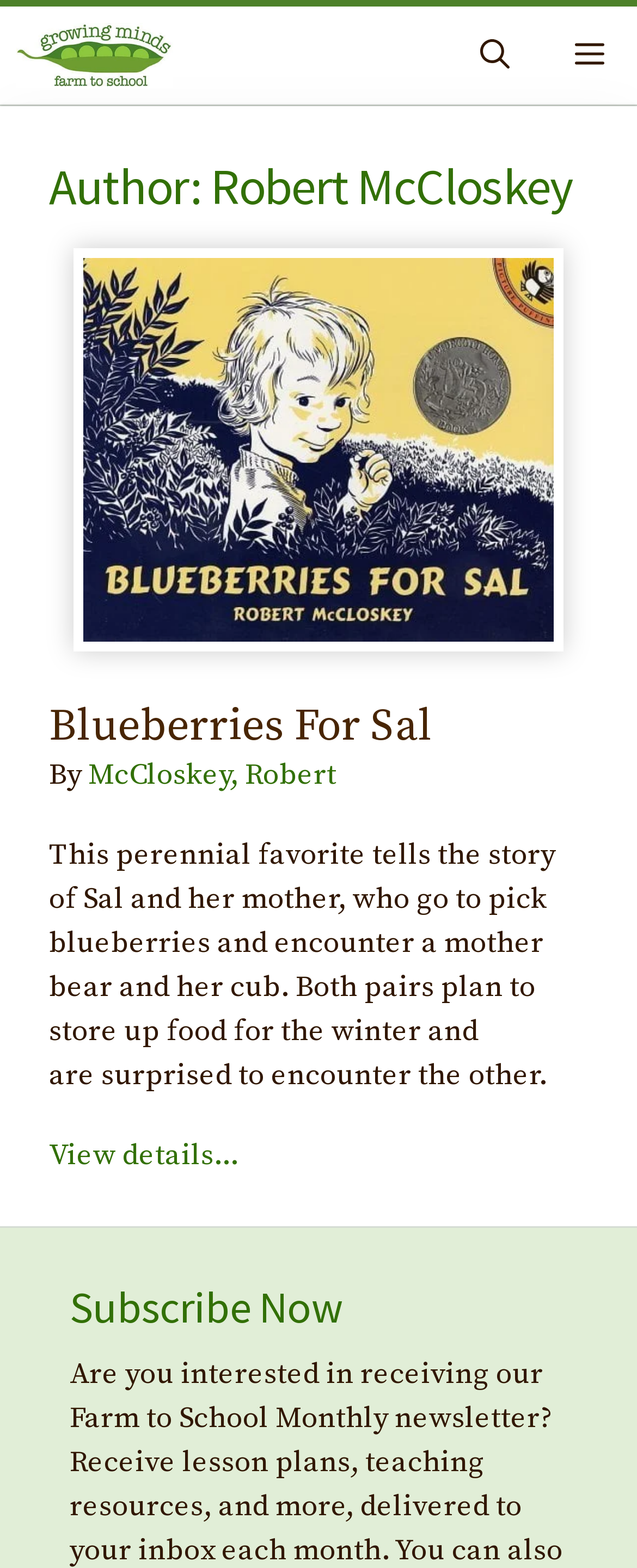Provide an in-depth caption for the webpage.

The webpage is about the Robert McCloskey Archives on Growing Minds. At the top left, there is a link and an image, both labeled "Growing Minds". To the right of these elements, there is a button labeled "Menu" and a link labeled "Open Search Bar". 

Below these top elements, the main content area is divided into two sections. The top section is a header area that contains a heading labeled "Author: Robert McCloskey". 

The main content area below the header contains an article with several elements. There is a link, followed by a heading labeled "Blueberries For Sal" and a link with the same label. Below these, there is a text "By" and a link labeled "McCloskey, Robert". 

A paragraph of text describes the story of "Blueberries For Sal", a perennial favorite about Sal and her mother encountering a mother bear and her cub while picking blueberries. Finally, there is a link labeled "View details...". 

At the bottom of the page, there is a heading labeled "Subscribe Now".